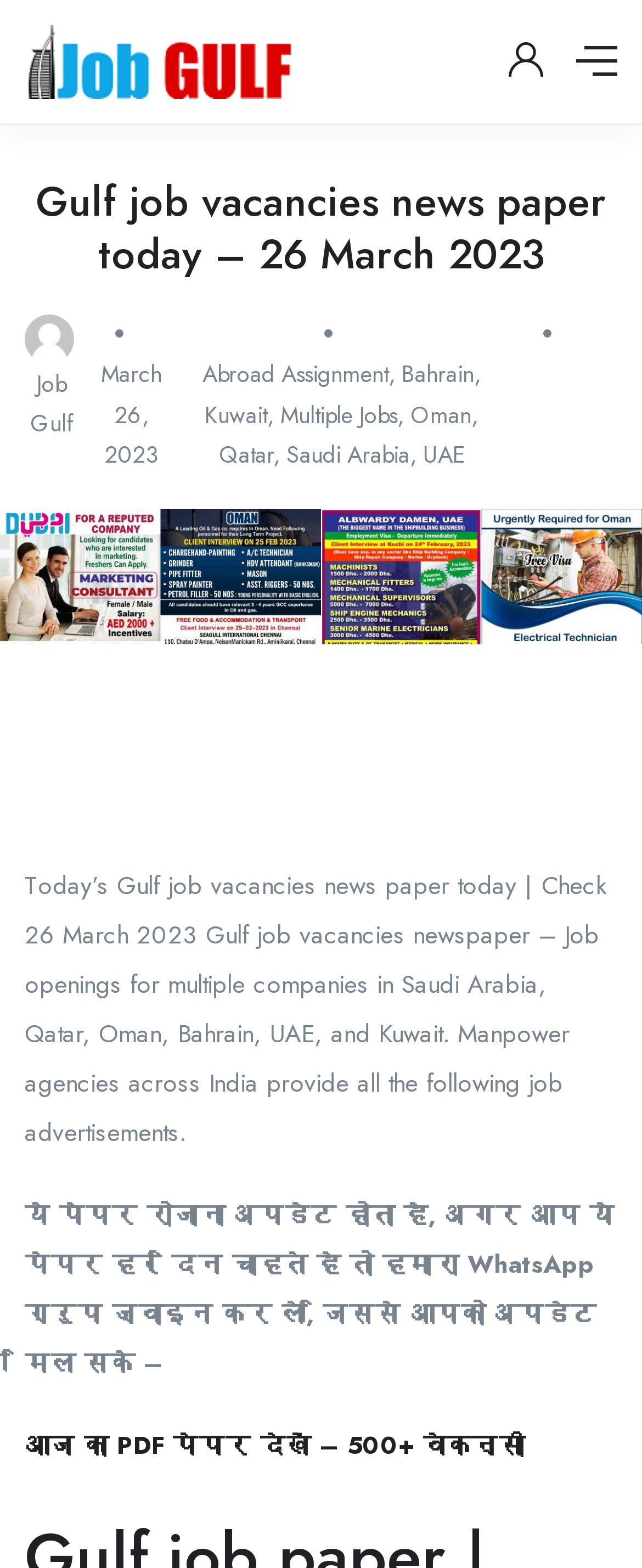Offer an extensive depiction of the webpage and its key elements.

The webpage is a job vacancy portal focused on Gulf countries, specifically Saudi Arabia, Qatar, Oman, Bahrain, UAE, and Kuwait. At the top-left corner, there is a link to "Gulf jobs | Assignment Abroad Times" accompanied by an image with the same text. On the top-right corner, there are two links, one with a search icon and another with no text.

Below the top section, there is a heading that reads "Gulf job vacancies news paper today – 26 March 2023". Underneath, there are several links and list markers arranged in a list format. The links include "Job Gulf", "March 26, 2023", "Abroad Assignment", and country names such as "Bahrain", "Kuwait", "Oman", "Qatar", "Saudi Arabia", and "UAE". These links are separated by commas and list markers.

On the left side of the page, there is a large image that spans almost the entire height of the page, with the text "Gulf job paper | Gulf job vacancies newspaper today" overlaid on it.

The main content of the page is a block of text that describes the purpose of the webpage, stating that it provides job openings for multiple companies in various Gulf countries. The text also mentions that manpower agencies across India provide the job advertisements.

Below the main content, there is a paragraph of text in Hindi, which appears to be an invitation to join a WhatsApp group to receive daily updates. Finally, there is a link at the bottom of the page that reads "आज का PDF पेपर देखें – 500+ वेकन्सी", which translates to "View today's PDF paper - 500+ vacancies".